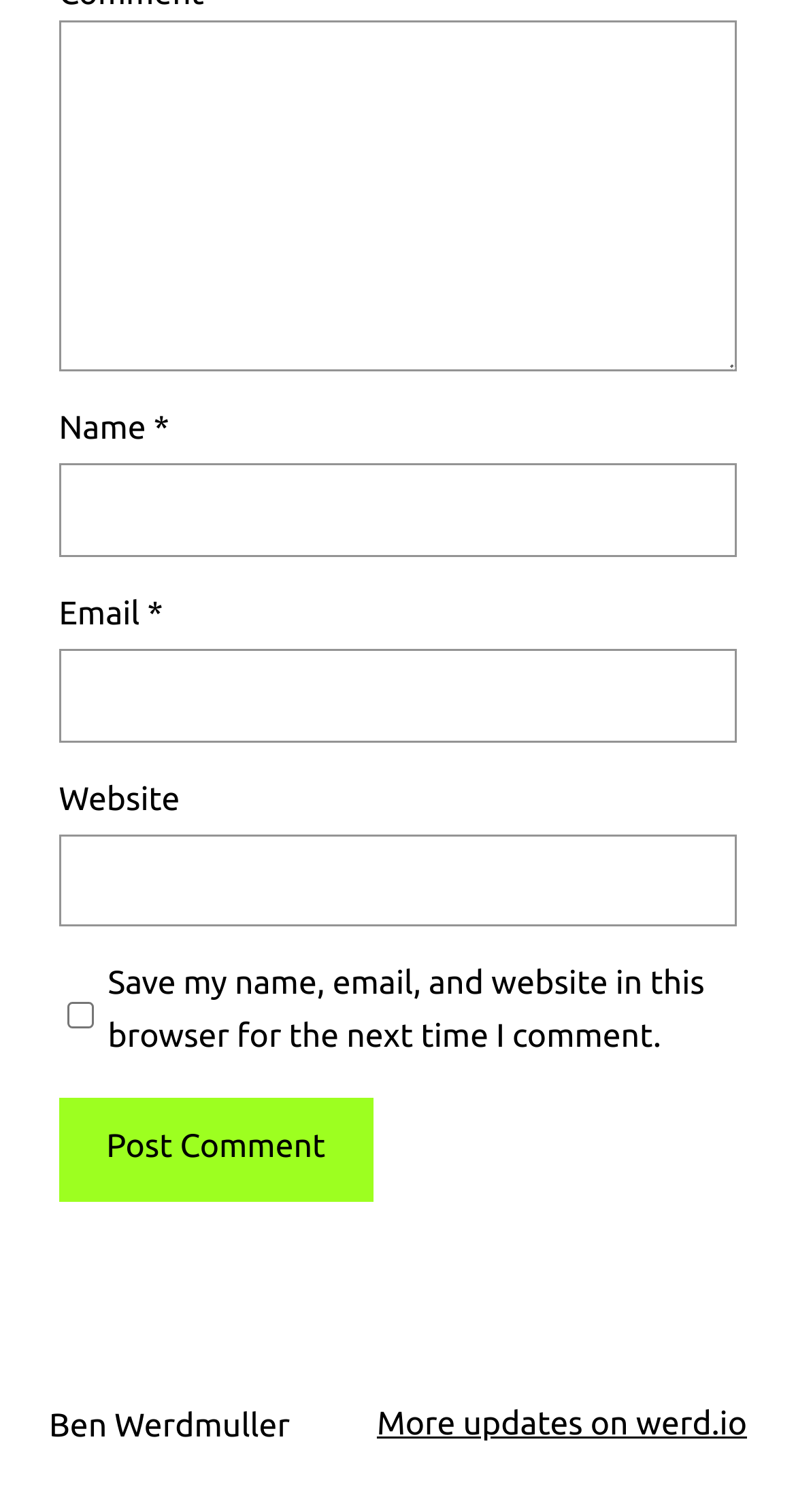Respond to the question below with a single word or phrase:
What is the purpose of the checkbox?

Save comment info